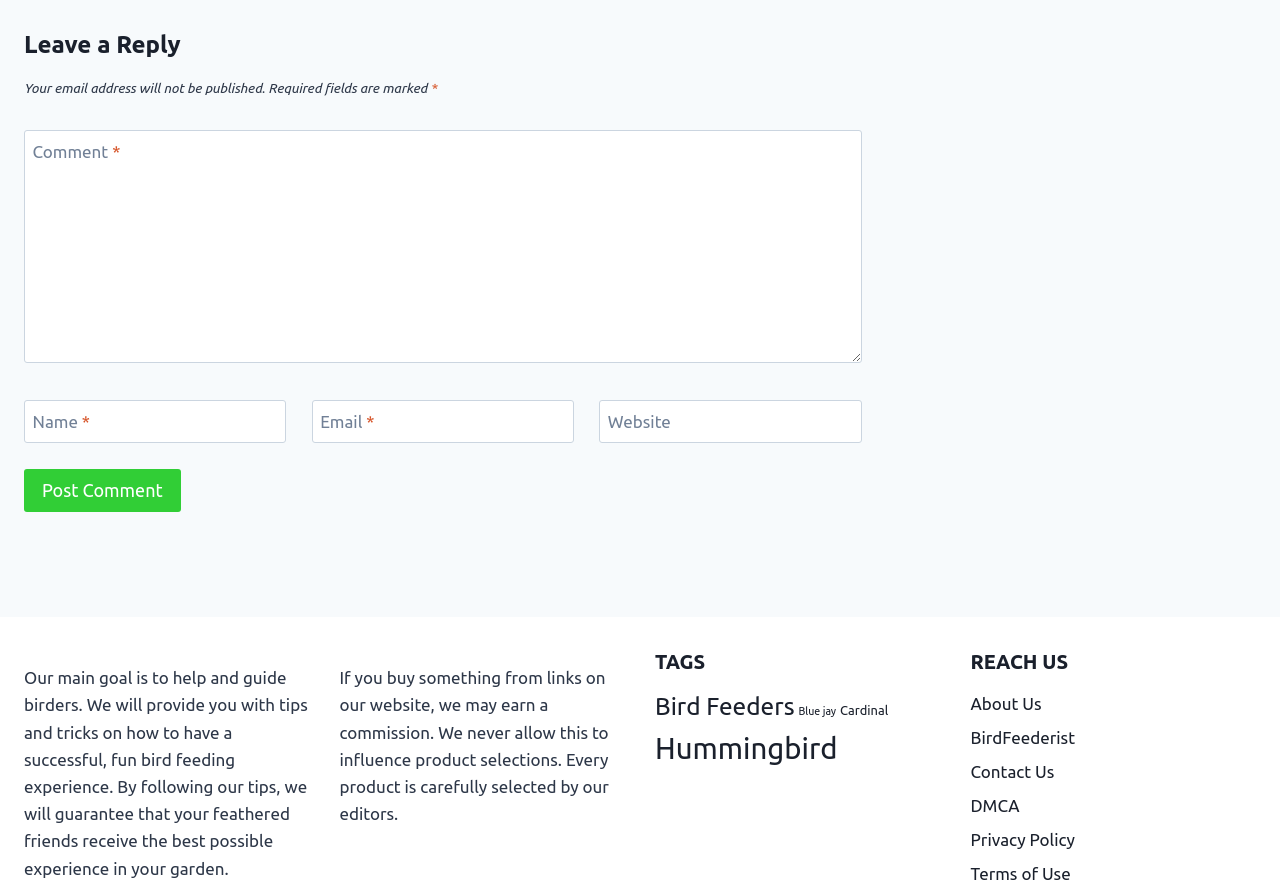Locate the bounding box of the UI element based on this description: "name="submit" value="Post Comment"". Provide four float numbers between 0 and 1 as [left, top, right, bottom].

[0.019, 0.527, 0.141, 0.576]